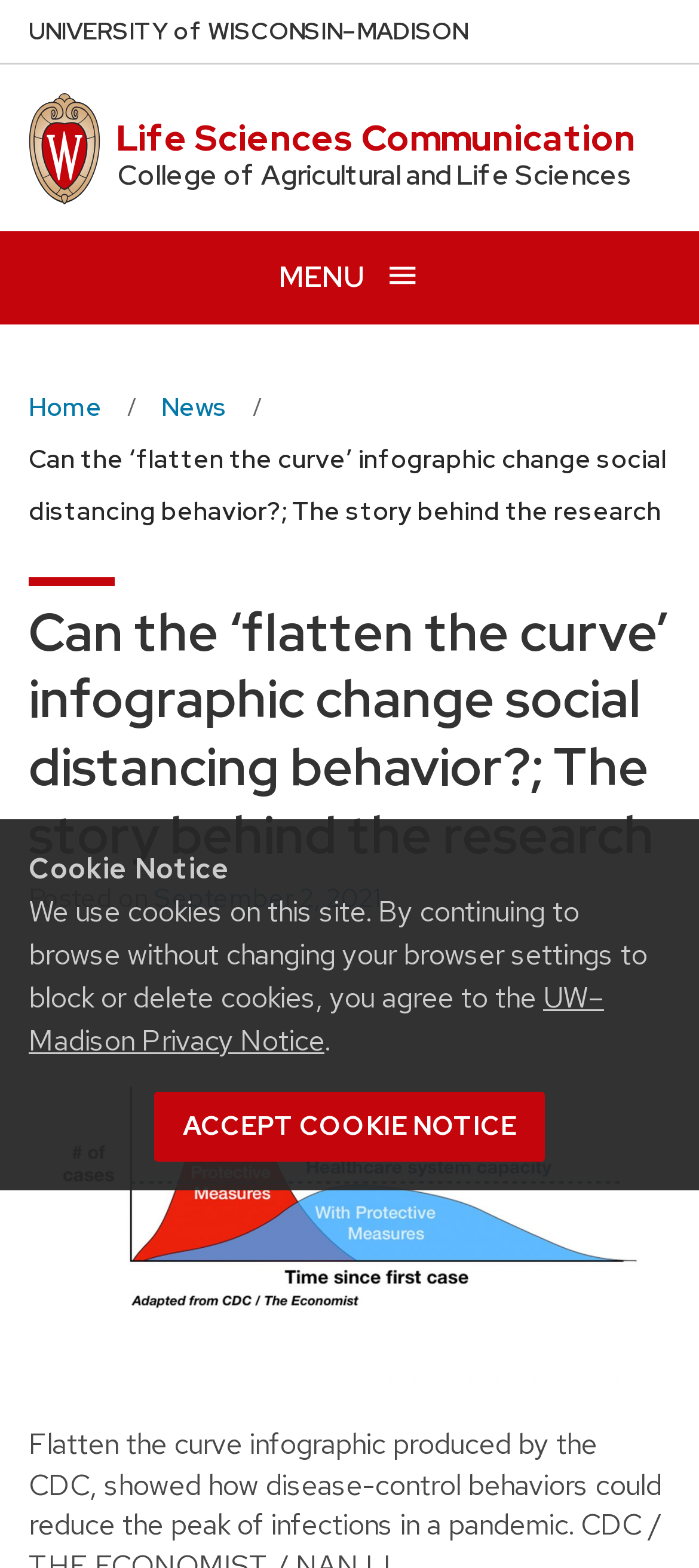Determine the bounding box coordinates of the section to be clicked to follow the instruction: "View the news page". The coordinates should be given as four float numbers between 0 and 1, formatted as [left, top, right, bottom].

[0.231, 0.243, 0.326, 0.277]